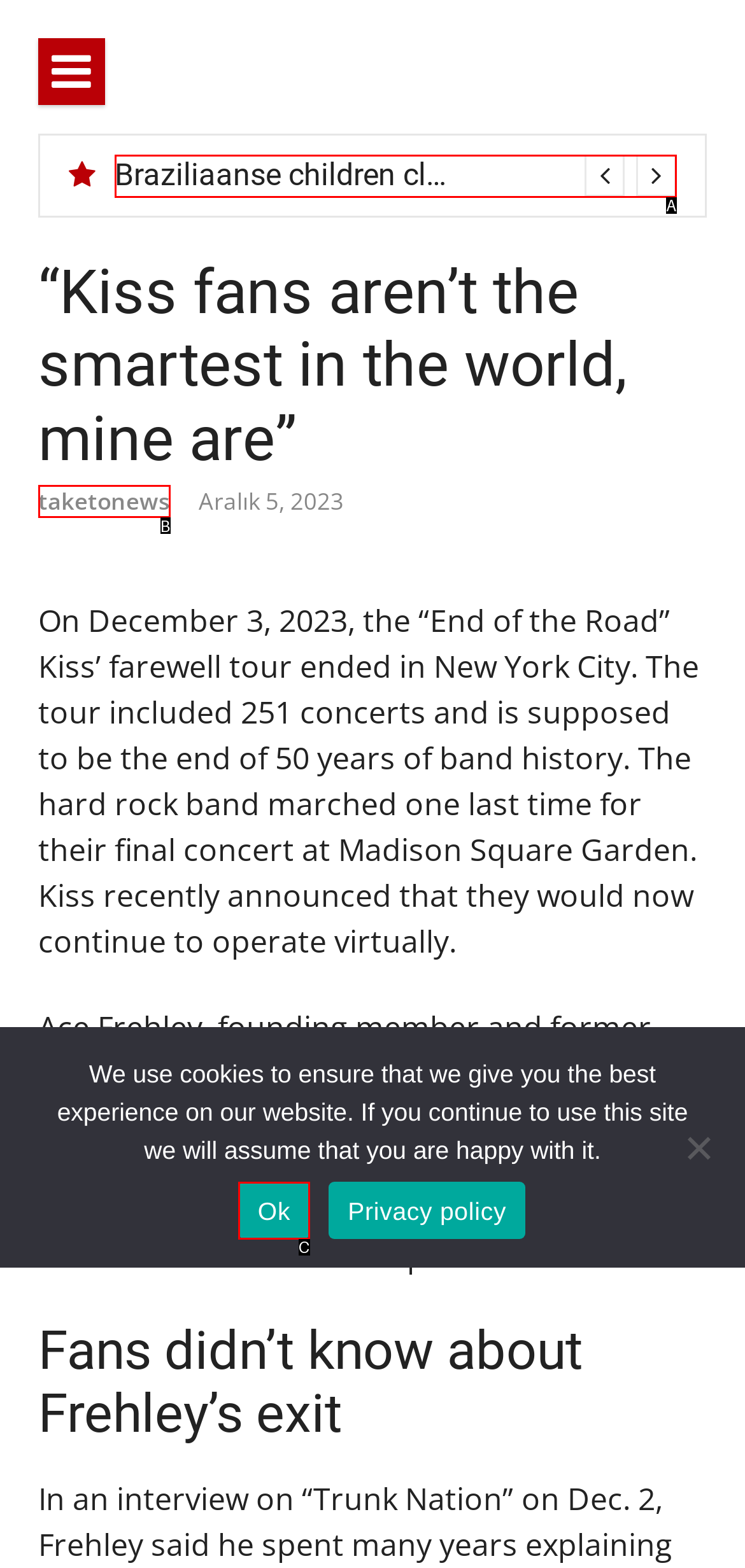Identify the HTML element that best fits the description: Ok. Respond with the letter of the corresponding element.

C